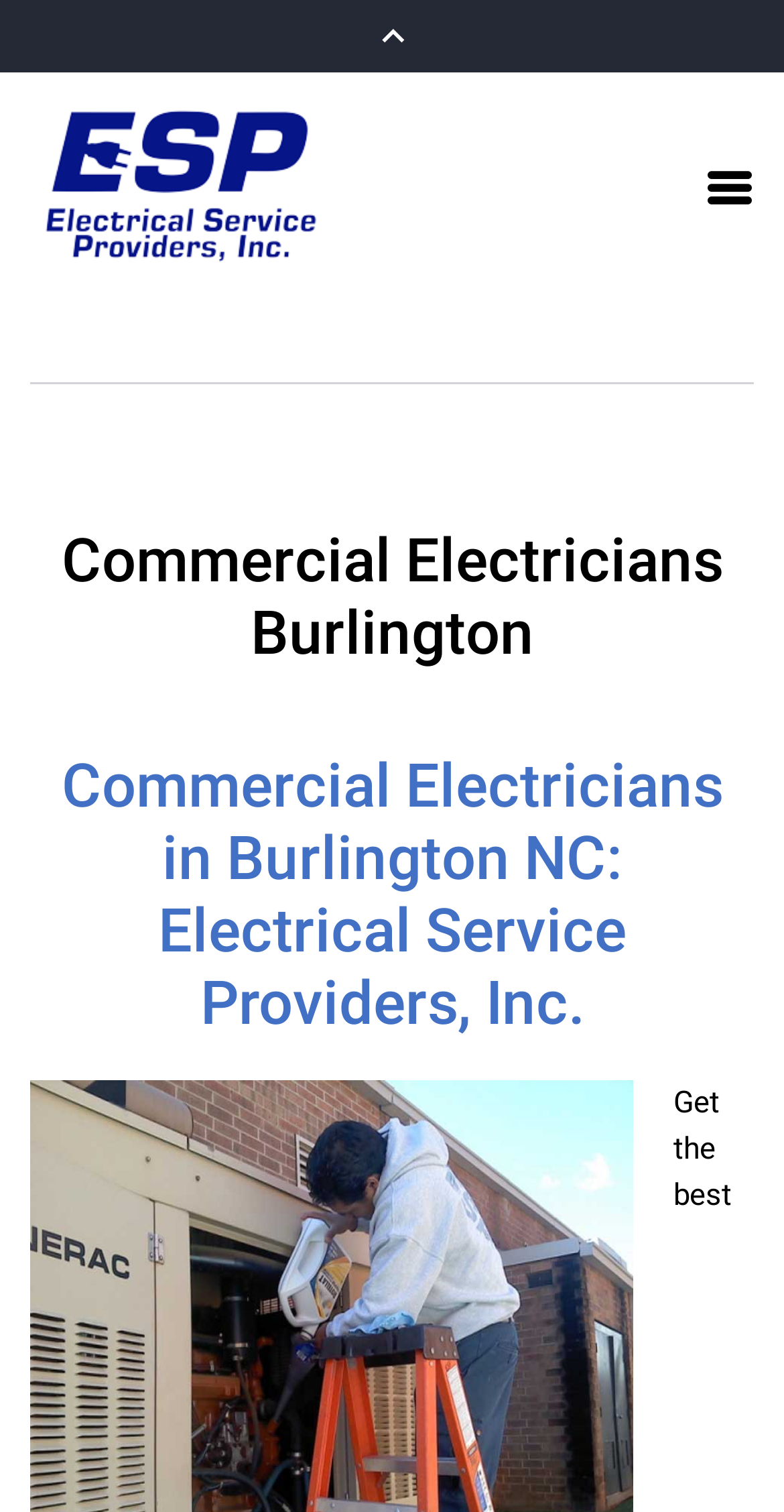What is the logo of the company?
Please answer the question as detailed as possible based on the image.

I noticed a link element with the text 'Logo' and an image element with the same description. The bounding box coordinates of both elements are the same, indicating that they are likely to be the same element. Therefore, I concluded that the logo of the company is an image.